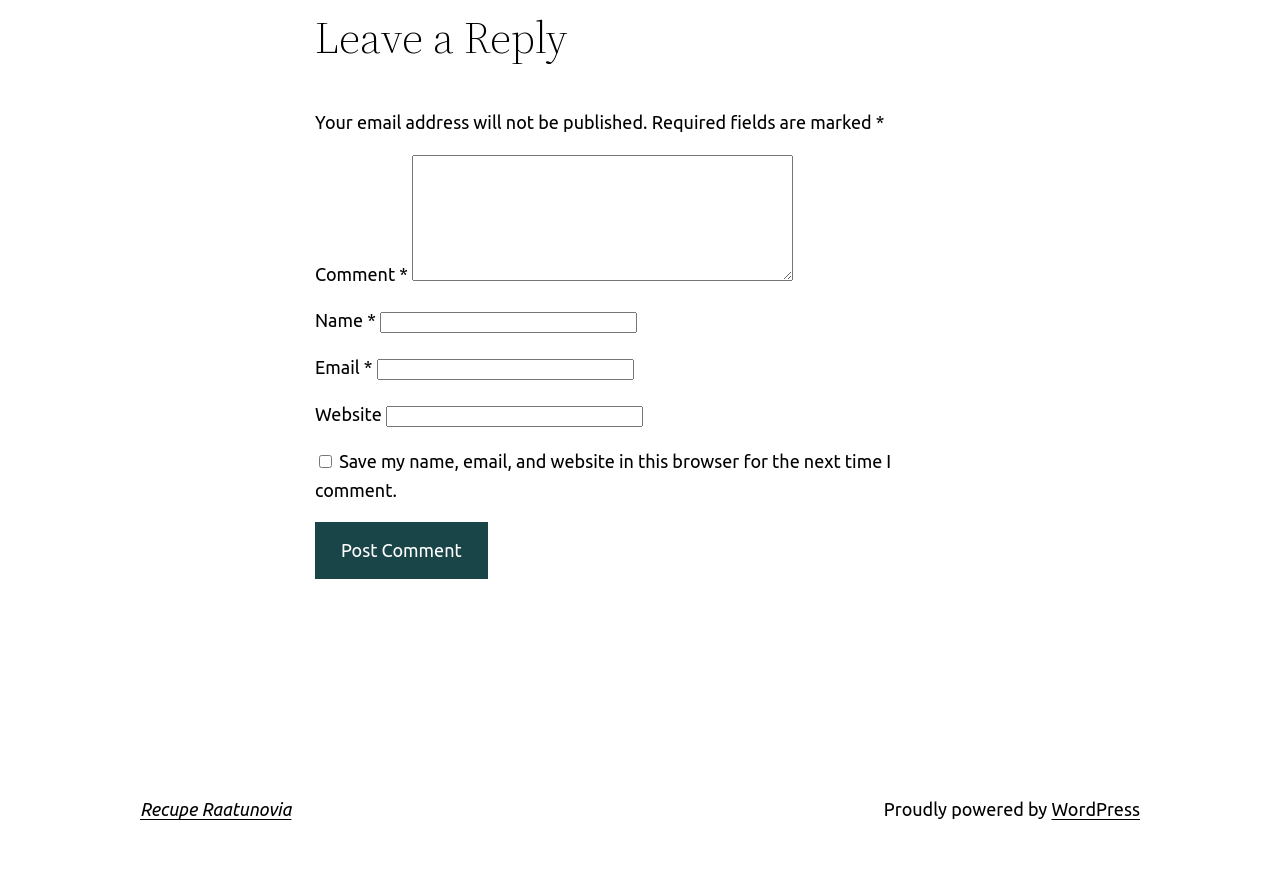Please answer the following question as detailed as possible based on the image: 
What information is required to post a comment?

The required fields are marked with an asterisk (*) and include the name, email, and comment fields, as indicated by the 'Required fields are marked' text and the asterisks next to each field.